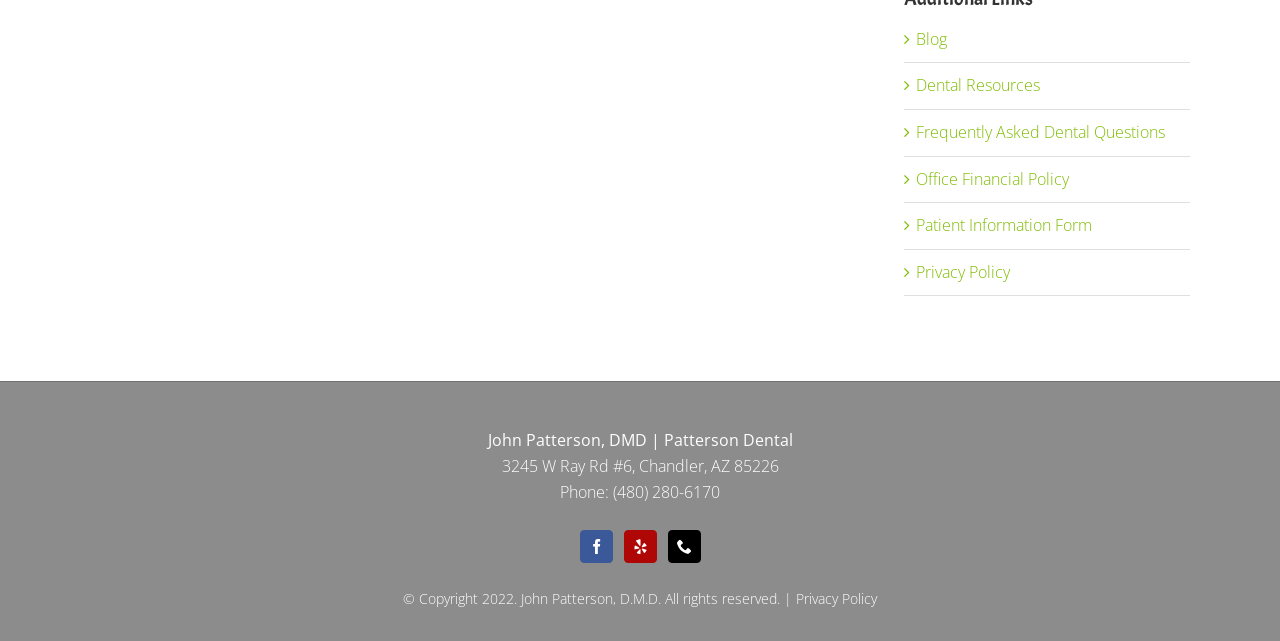Use the details in the image to answer the question thoroughly: 
What is the name of the dentist?

The name of the dentist can be found in the middle section of the webpage, where it says 'John Patterson, DMD | Patterson Dental'.